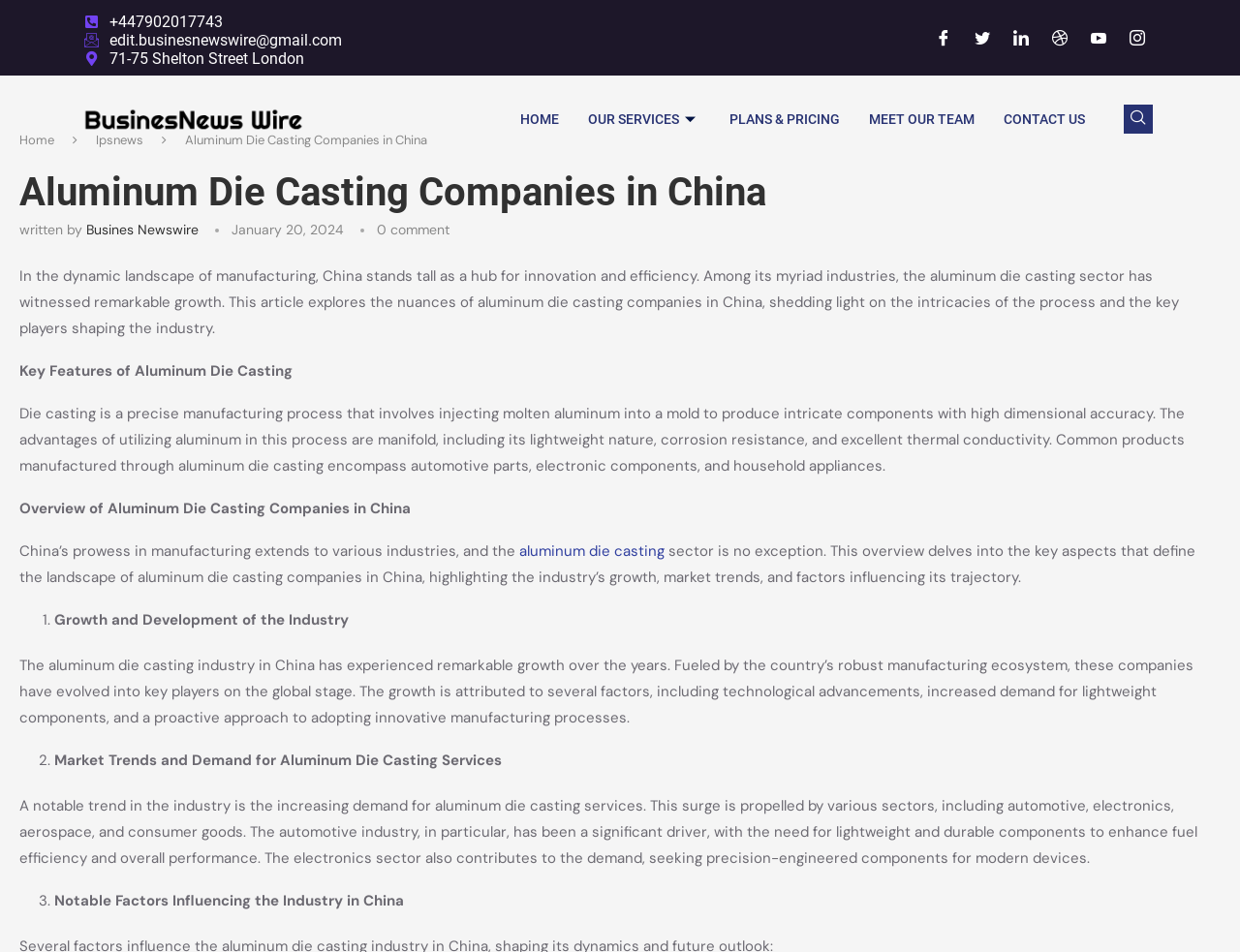Determine the bounding box coordinates of the UI element described below. Use the format (top-left x, top-left y, bottom-right x, bottom-right y) with floating point numbers between 0 and 1: aria-label="navsearch-button"

[0.906, 0.11, 0.93, 0.14]